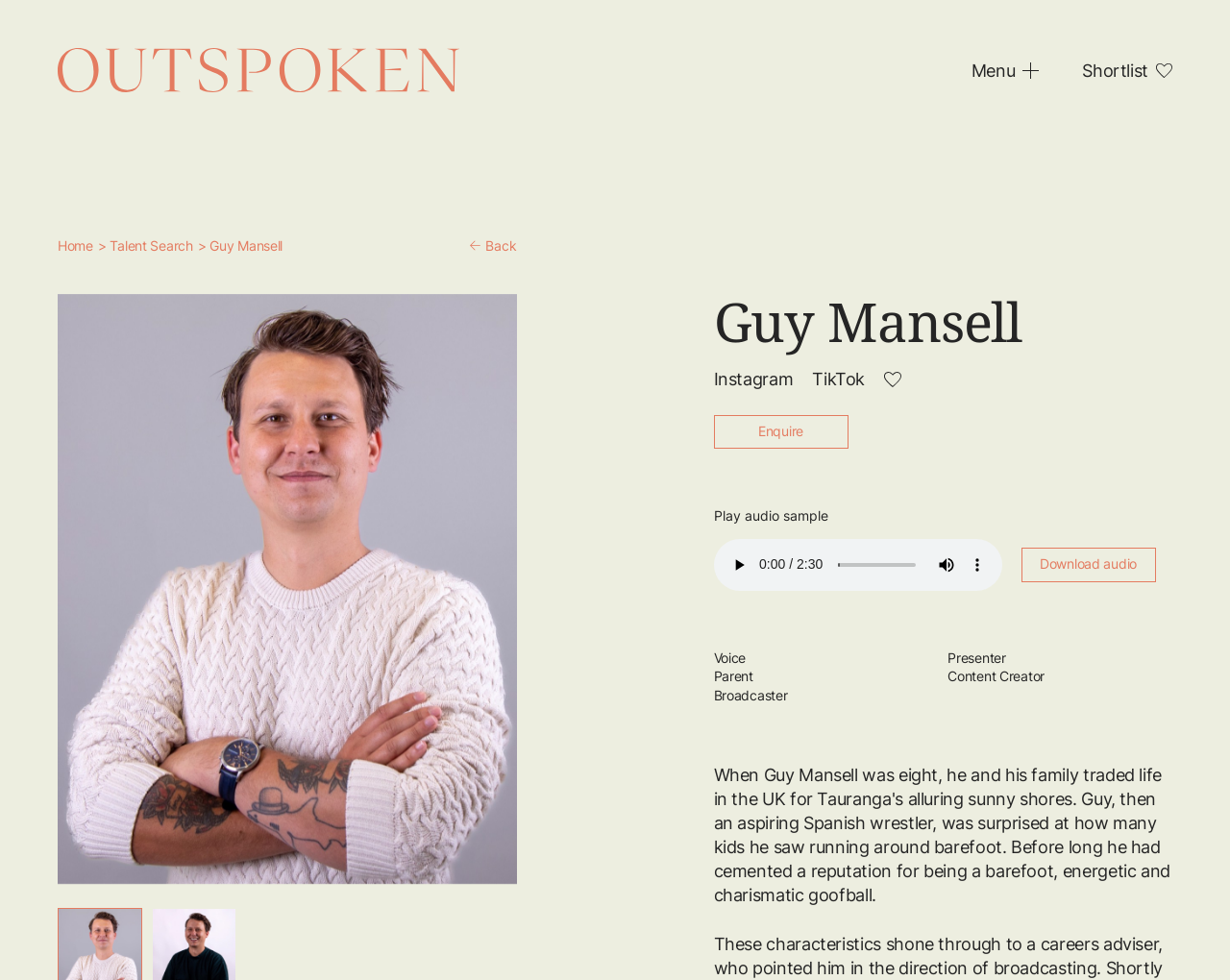Please identify the bounding box coordinates of the region to click in order to complete the given instruction: "Go to the Home page". The coordinates should be four float numbers between 0 and 1, i.e., [left, top, right, bottom].

[0.047, 0.242, 0.076, 0.259]